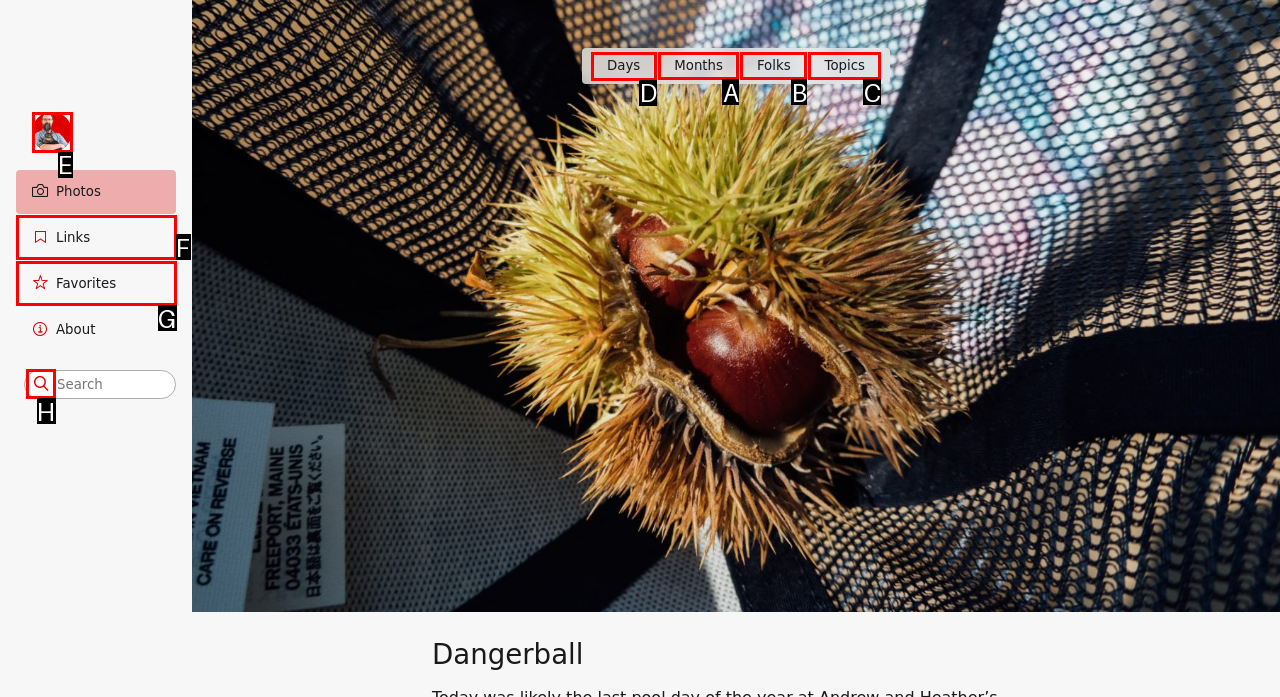Select the appropriate HTML element that needs to be clicked to finish the task: view days page
Reply with the letter of the chosen option.

D